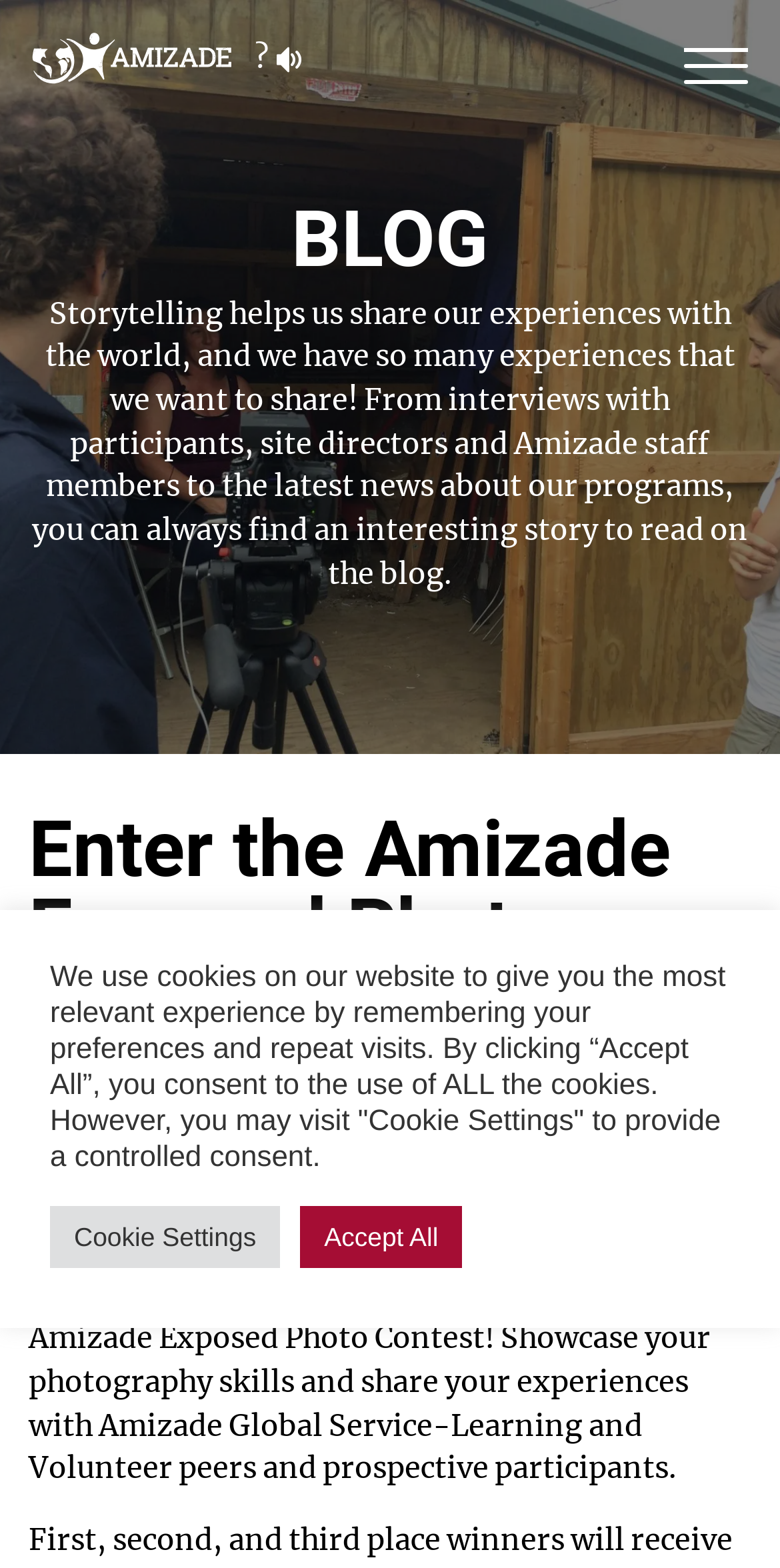Locate the bounding box coordinates of the area you need to click to fulfill this instruction: 'Enter the Amizade Exposed Photo Contest'. The coordinates must be in the form of four float numbers ranging from 0 to 1: [left, top, right, bottom].

[0.037, 0.518, 0.963, 0.667]